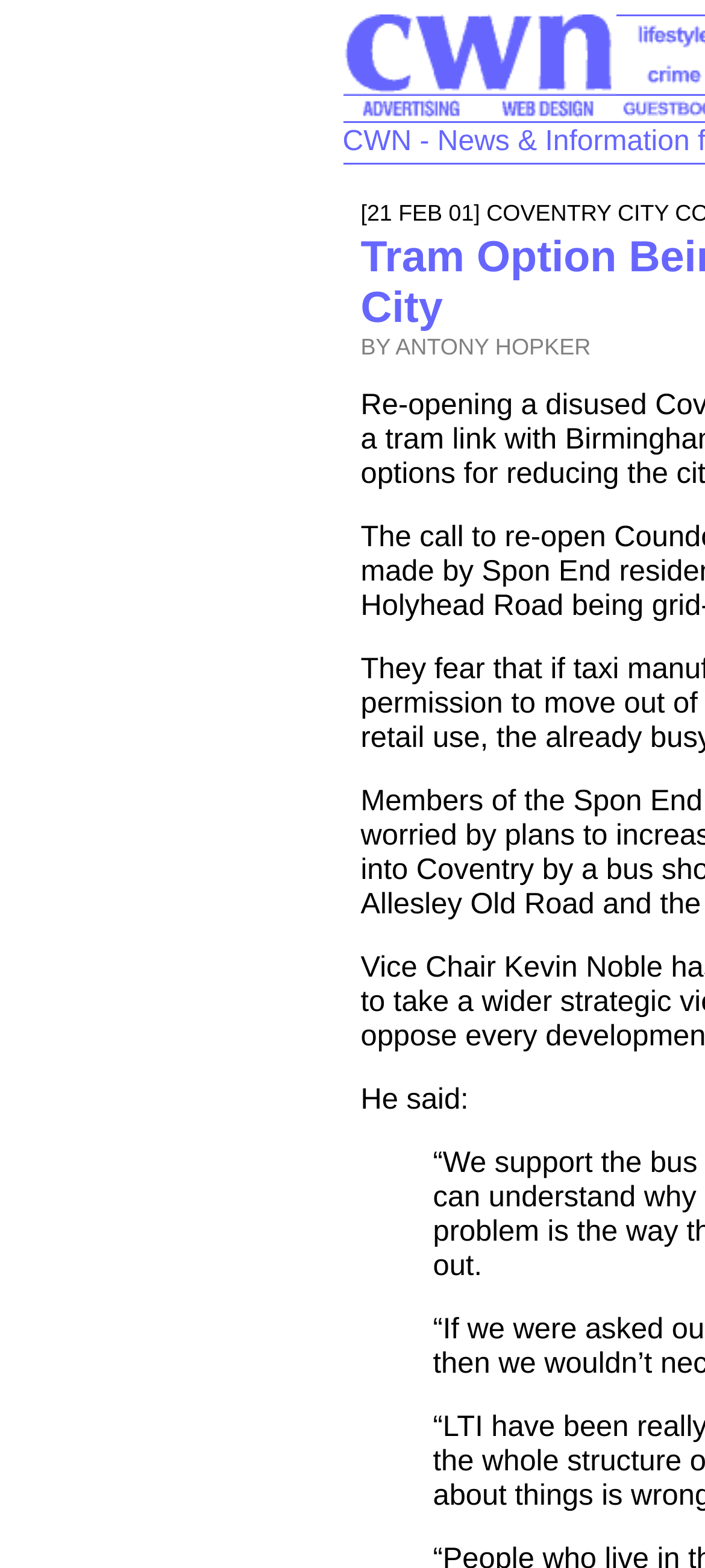Give a short answer to this question using one word or a phrase:
What is the purpose of the image on the top right?

Decoration